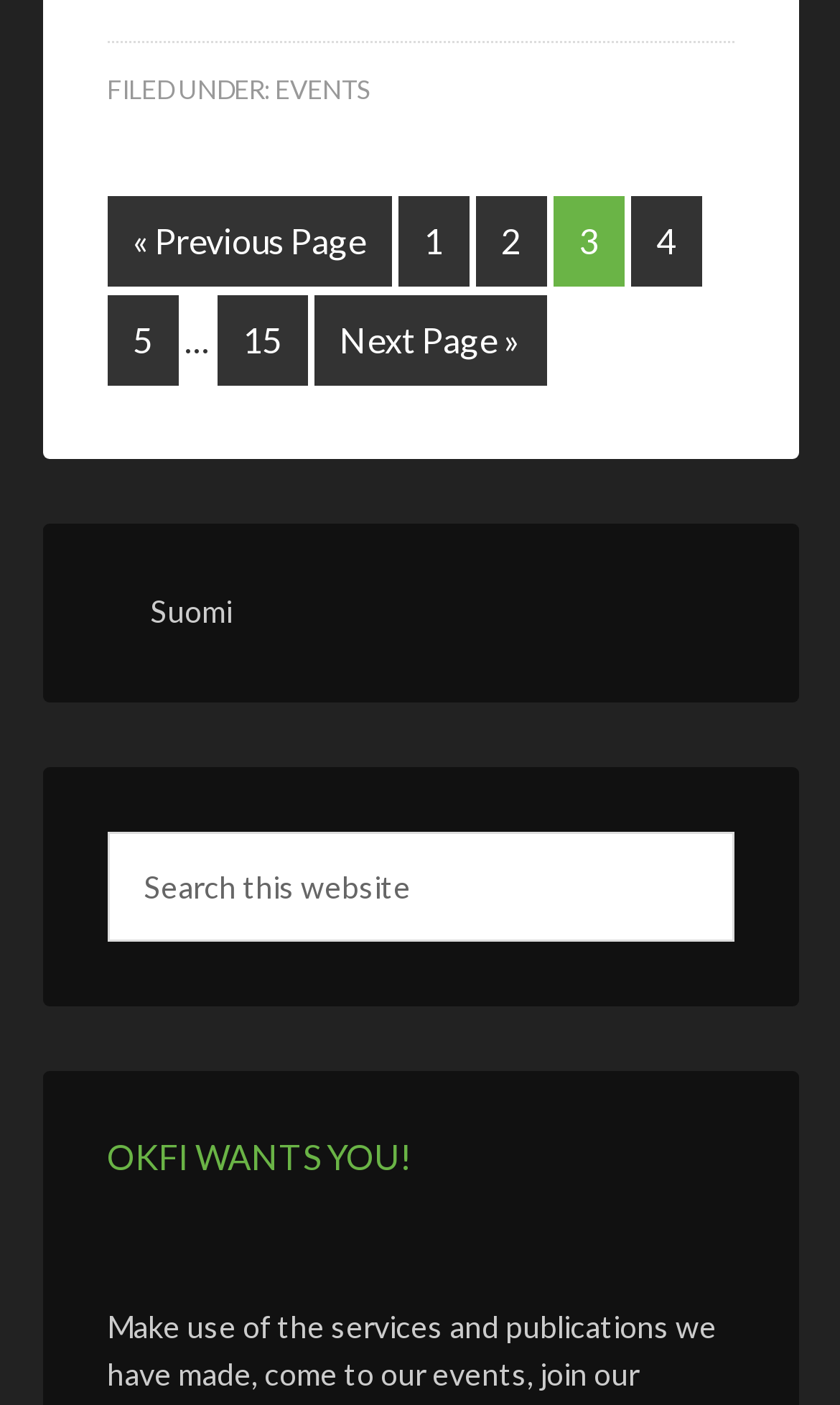Show the bounding box coordinates of the region that should be clicked to follow the instruction: "go to previous page."

[0.127, 0.14, 0.465, 0.204]